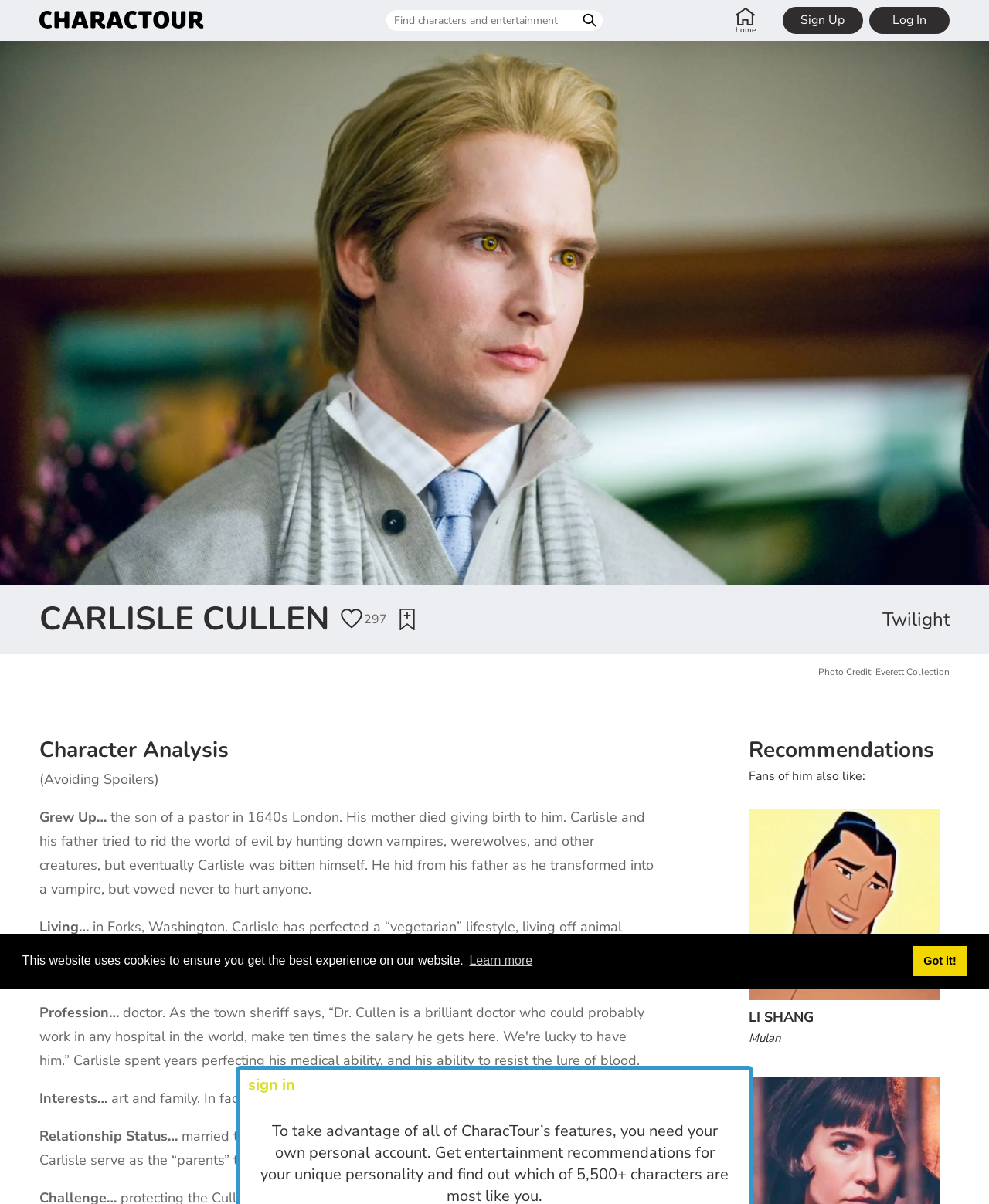Using the provided description aria-label="Charactour", find the bounding box coordinates for the UI element. Provide the coordinates in (top-left x, top-left y, bottom-right x, bottom-right y) format, ensuring all values are between 0 and 1.

[0.04, 0.009, 0.246, 0.028]